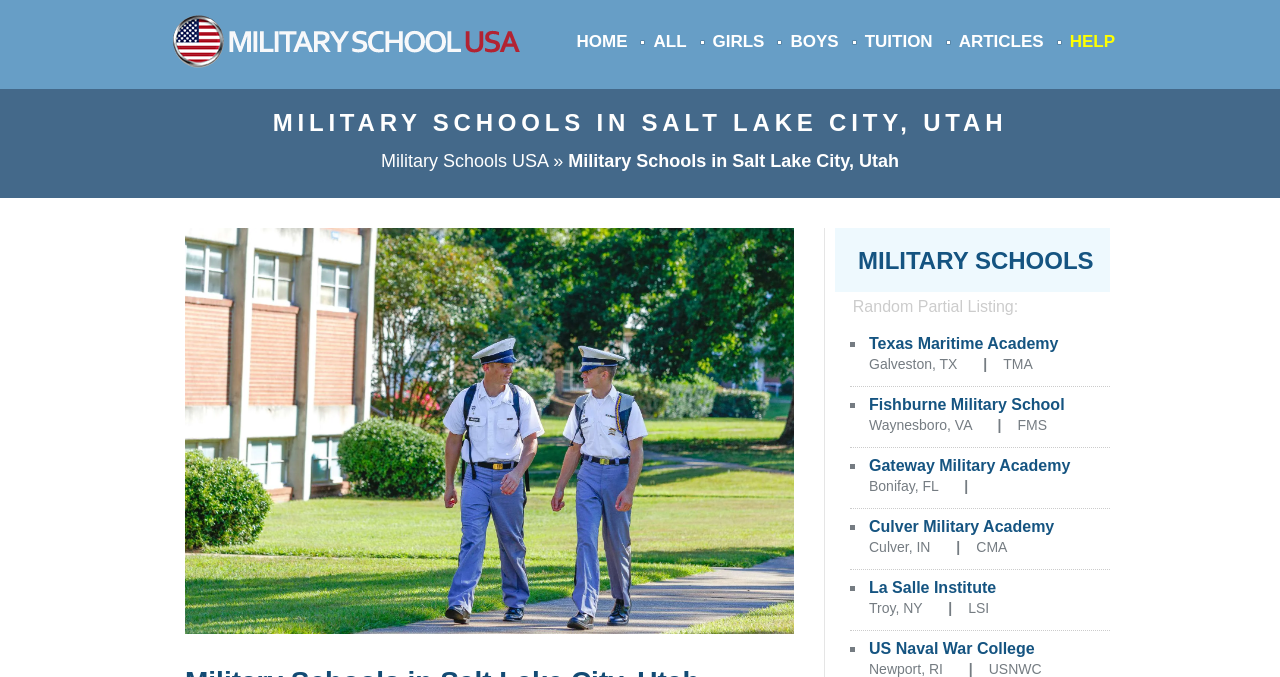Please determine the bounding box of the UI element that matches this description: Fishburne Military School. The coordinates should be given as (top-left x, top-left y, bottom-right x, bottom-right y), with all values between 0 and 1.

[0.679, 0.585, 0.832, 0.61]